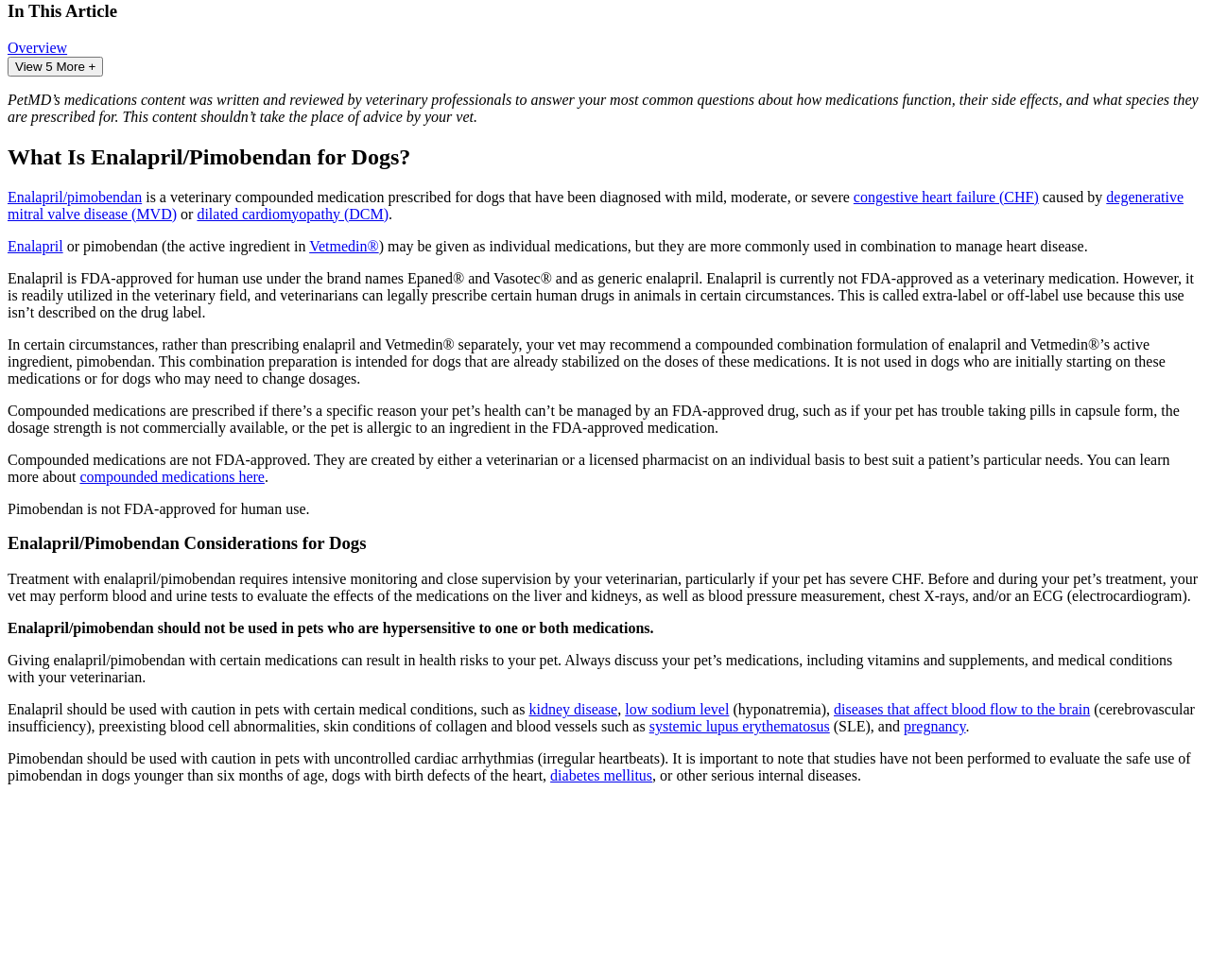Give a concise answer using one word or a phrase to the following question:
What is Pimobendan not approved for?

Human use